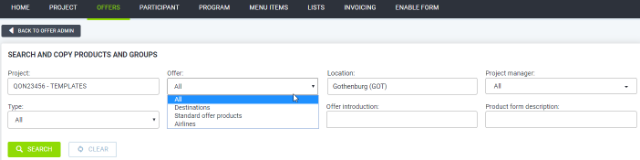What is the benefit of the interface design?
Based on the image, answer the question with as much detail as possible.

The interface is designed to be intuitive, making it easier for users to navigate the system efficiently and access relevant templates and products quickly, thereby enhancing productivity for project managers.